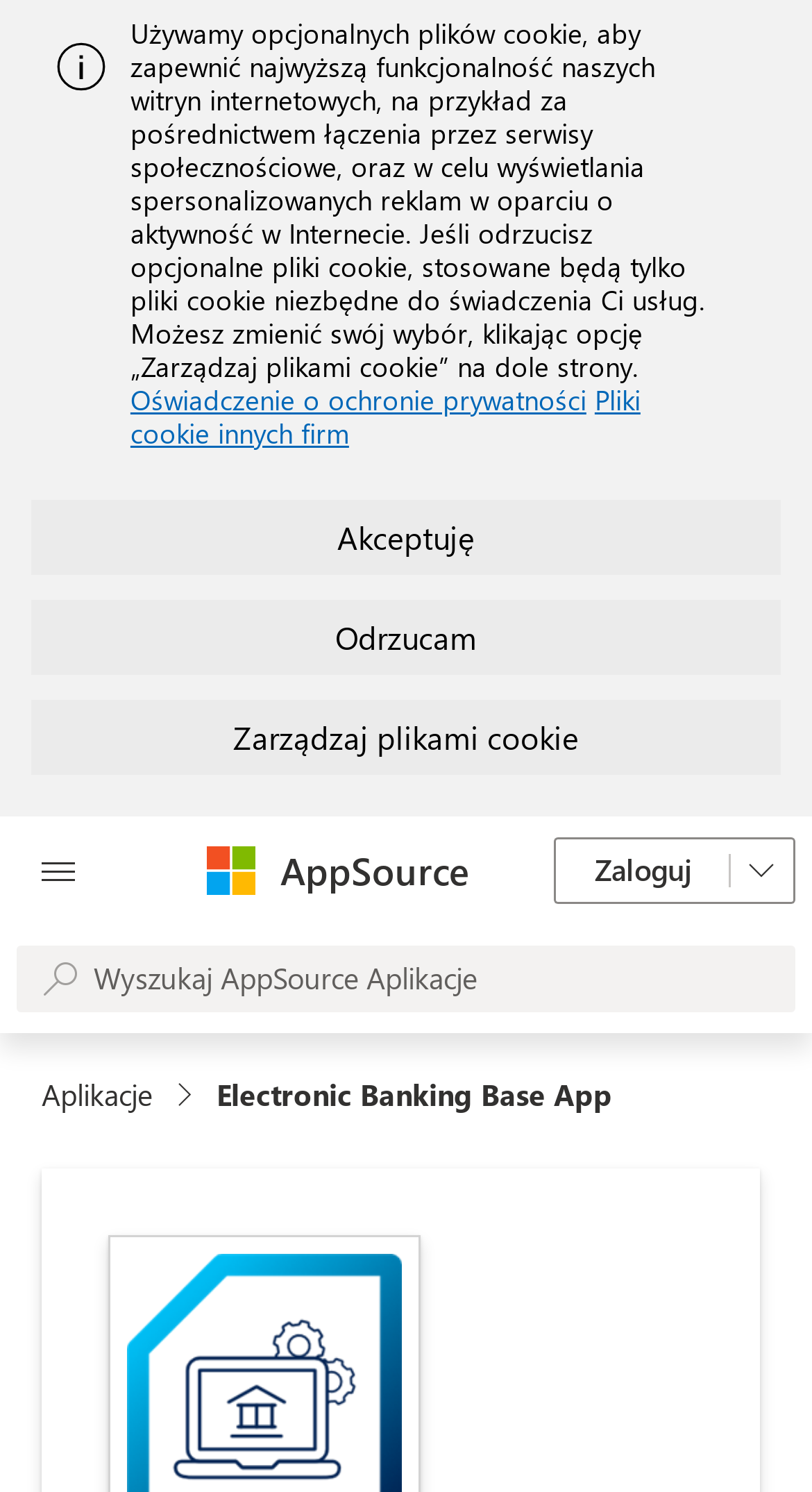Provide the bounding box coordinates of the HTML element this sentence describes: "Manage privacy settings". The bounding box coordinates consist of four float numbers between 0 and 1, i.e., [left, top, right, bottom].

None